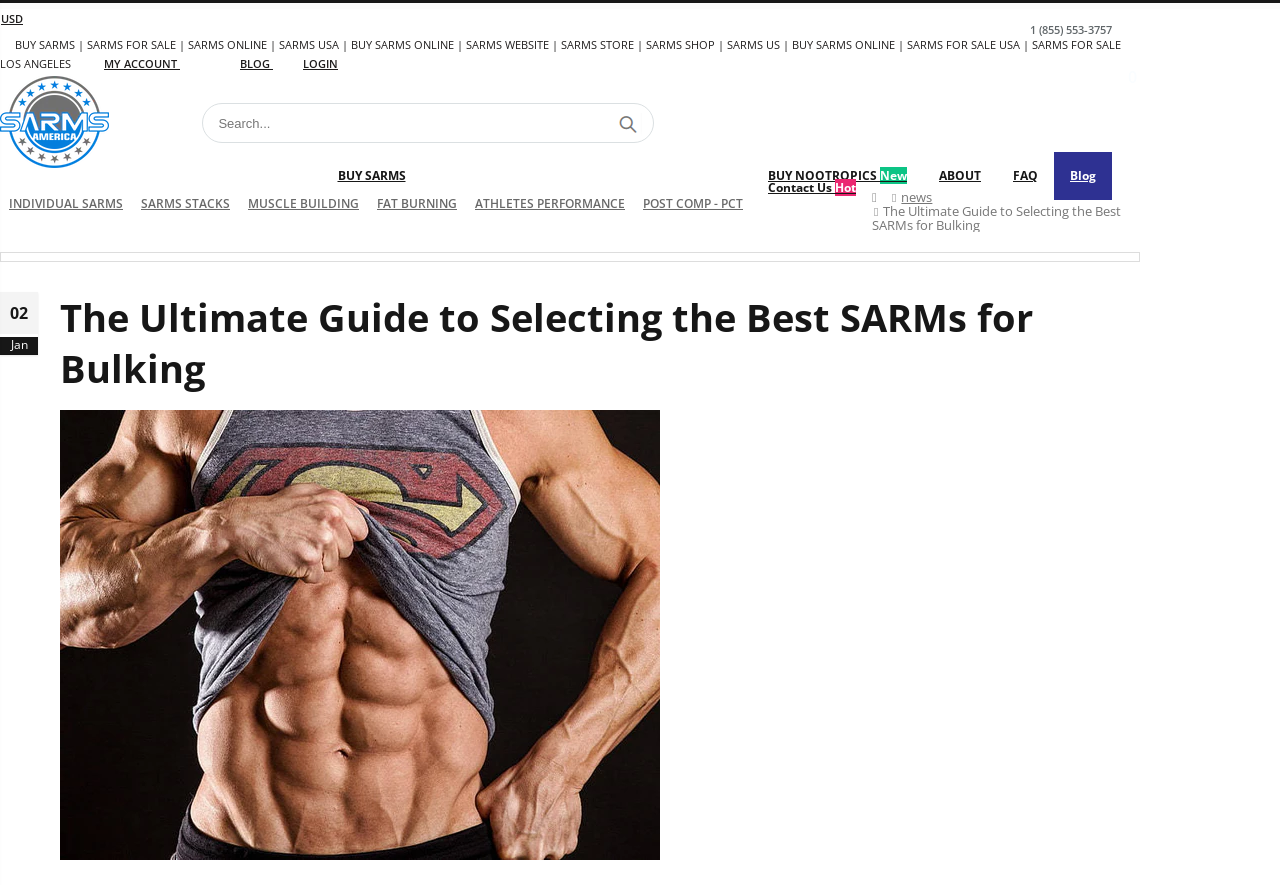Please identify the bounding box coordinates of the element's region that should be clicked to execute the following instruction: "Go to MY ACCOUNT". The bounding box coordinates must be four float numbers between 0 and 1, i.e., [left, top, right, bottom].

[0.081, 0.058, 0.141, 0.086]